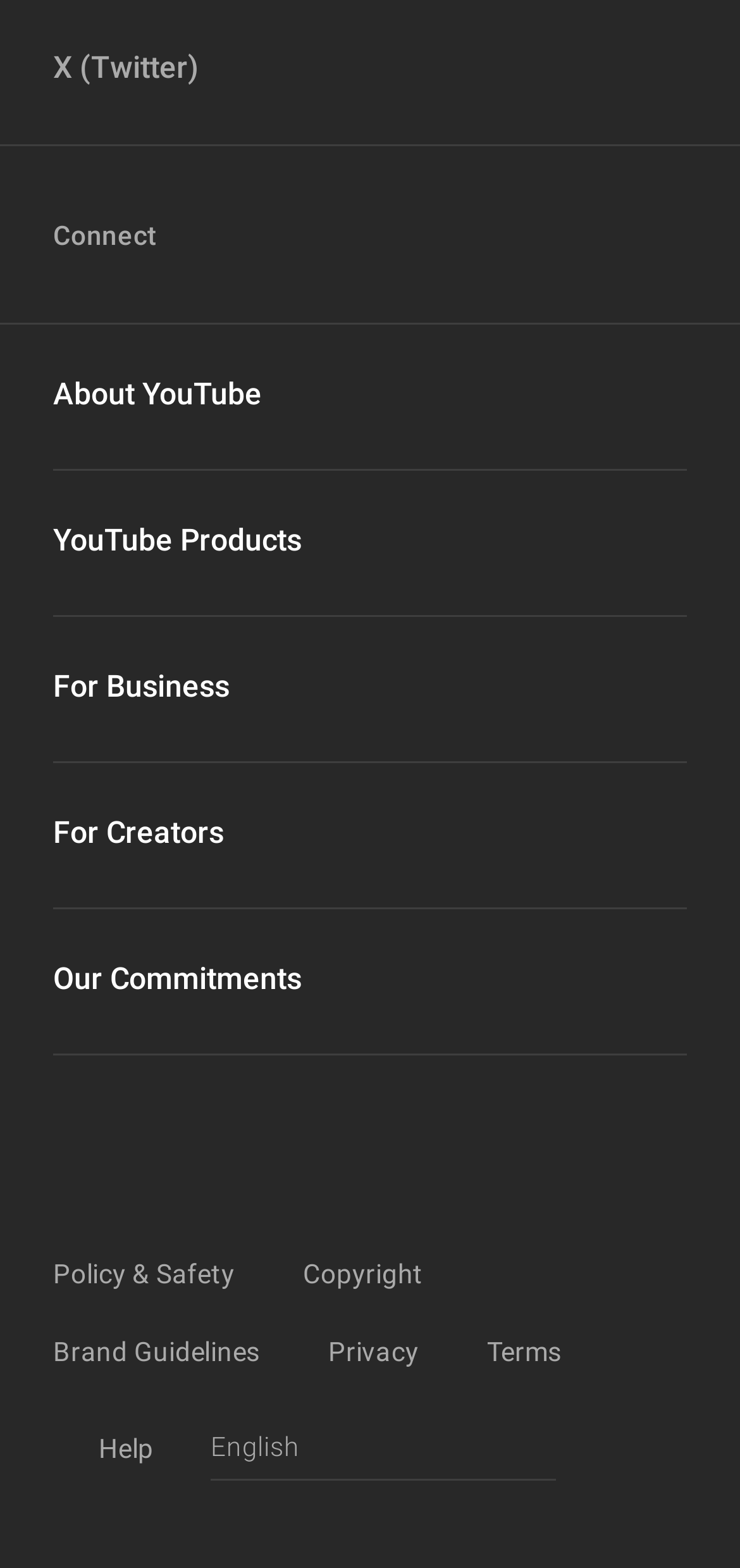Please provide a detailed answer to the question below based on the screenshot: 
How many buttons are available in the top section?

I counted the number of buttons in the top section, which are 'About YouTube', 'YouTube Products', 'For Business', 'For Creators', and 'Our Commitments'.